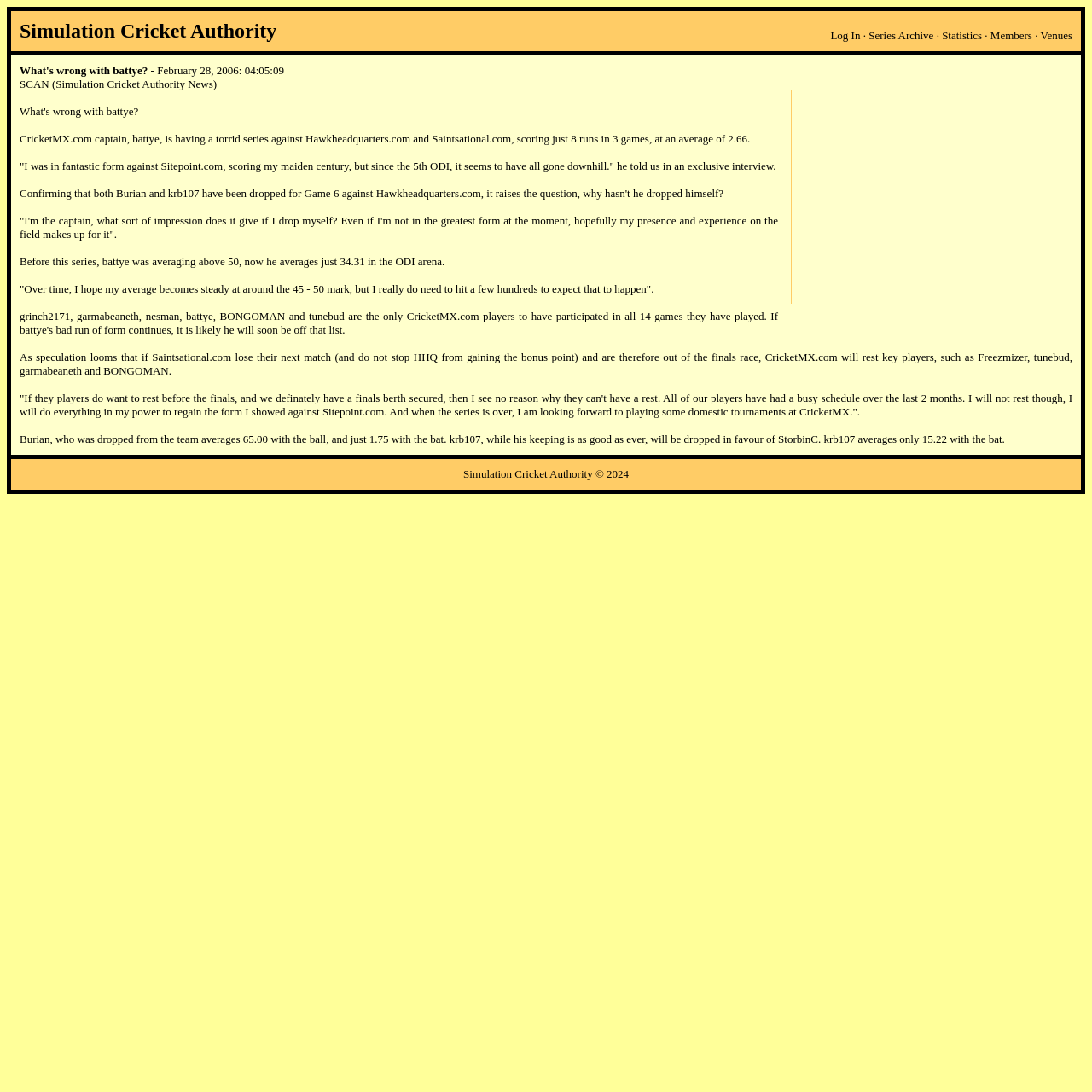What is the name of the captain of CricketMX.com?
Please provide a comprehensive answer based on the visual information in the image.

The question can be answered by reading the article on the webpage, which mentions that 'CricketMX.com captain, battye, is having a torrid series against Hawkheadquarters.com and Saintsational.com, scoring just 8 runs in 3 games, at an average of 2.66.'